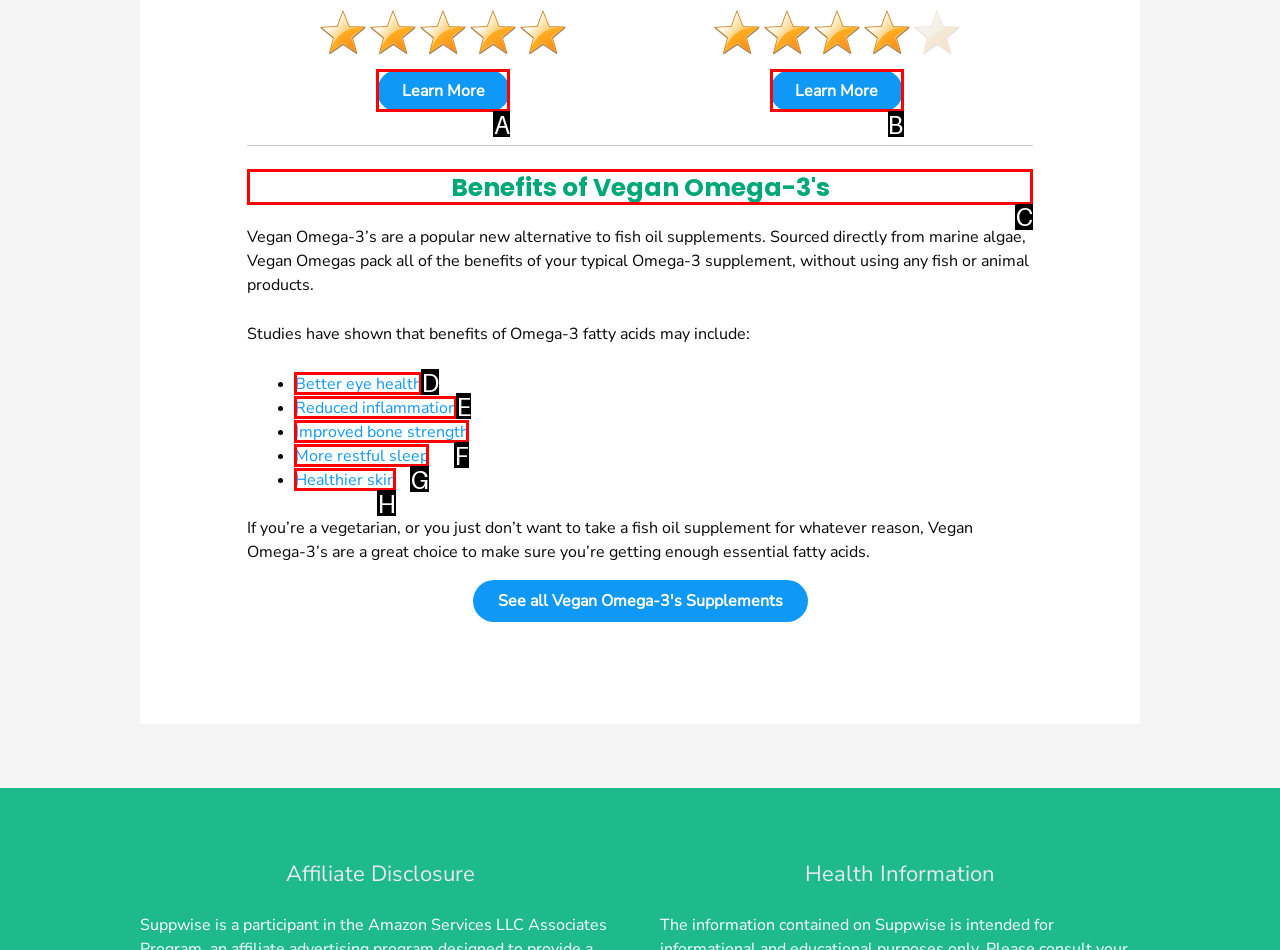Point out the UI element to be clicked for this instruction: Click on the Campaign Brief link. Provide the answer as the letter of the chosen element.

None